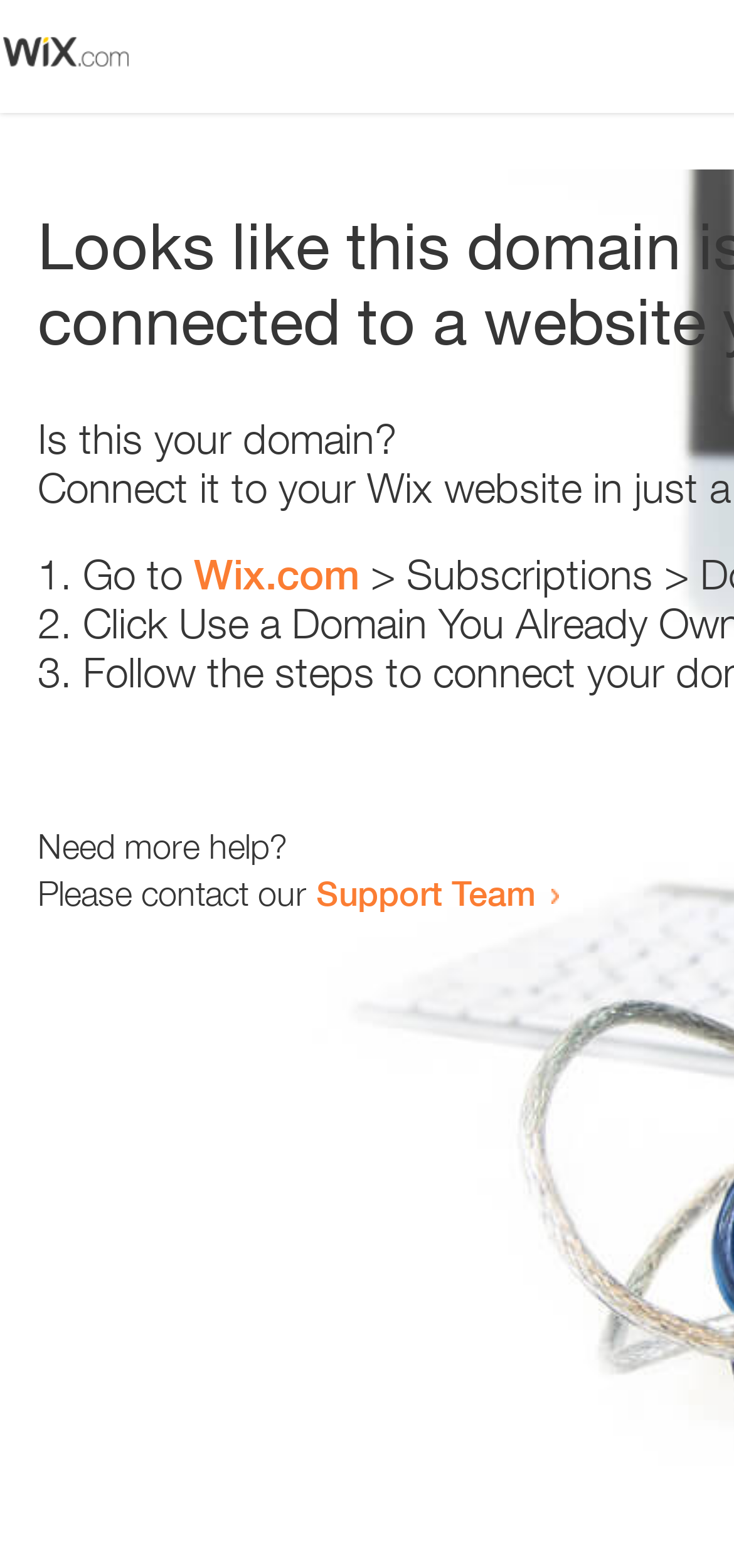From the element description Wix.com, predict the bounding box coordinates of the UI element. The coordinates must be specified in the format (top-left x, top-left y, bottom-right x, bottom-right y) and should be within the 0 to 1 range.

[0.264, 0.351, 0.49, 0.382]